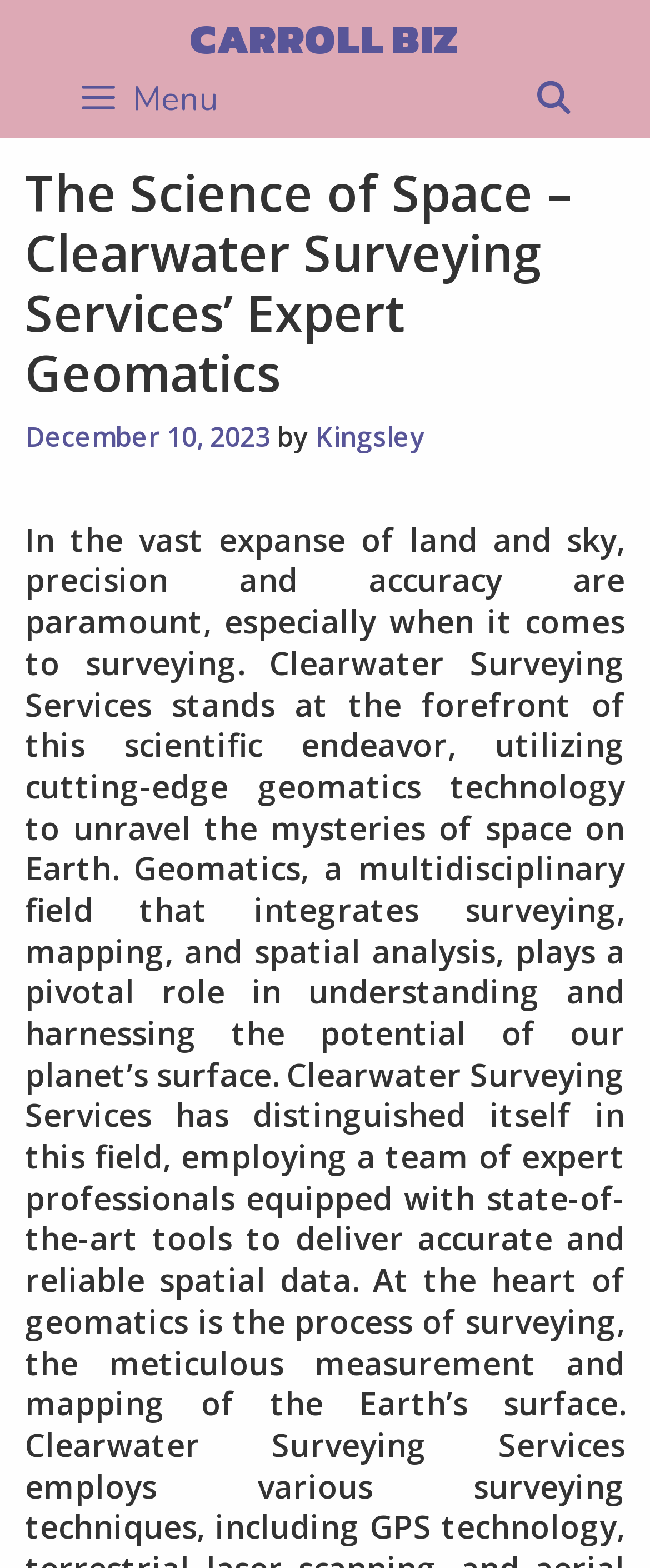Extract the main heading from the webpage content.

The Science of Space – Clearwater Surveying Services’ Expert Geomatics